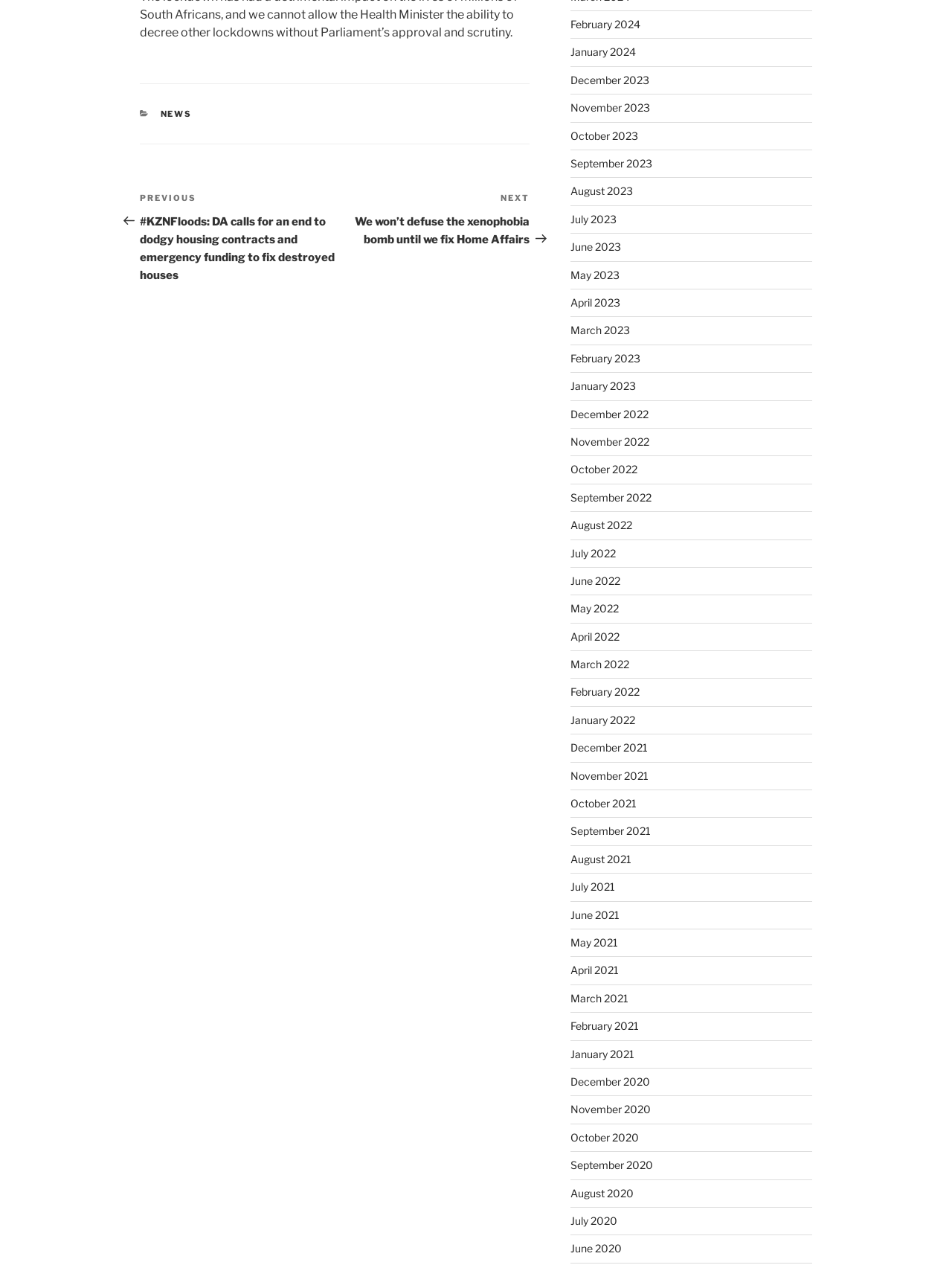Please specify the bounding box coordinates of the clickable region necessary for completing the following instruction: "Navigate to Next Post". The coordinates must consist of four float numbers between 0 and 1, i.e., [left, top, right, bottom].

[0.352, 0.152, 0.556, 0.195]